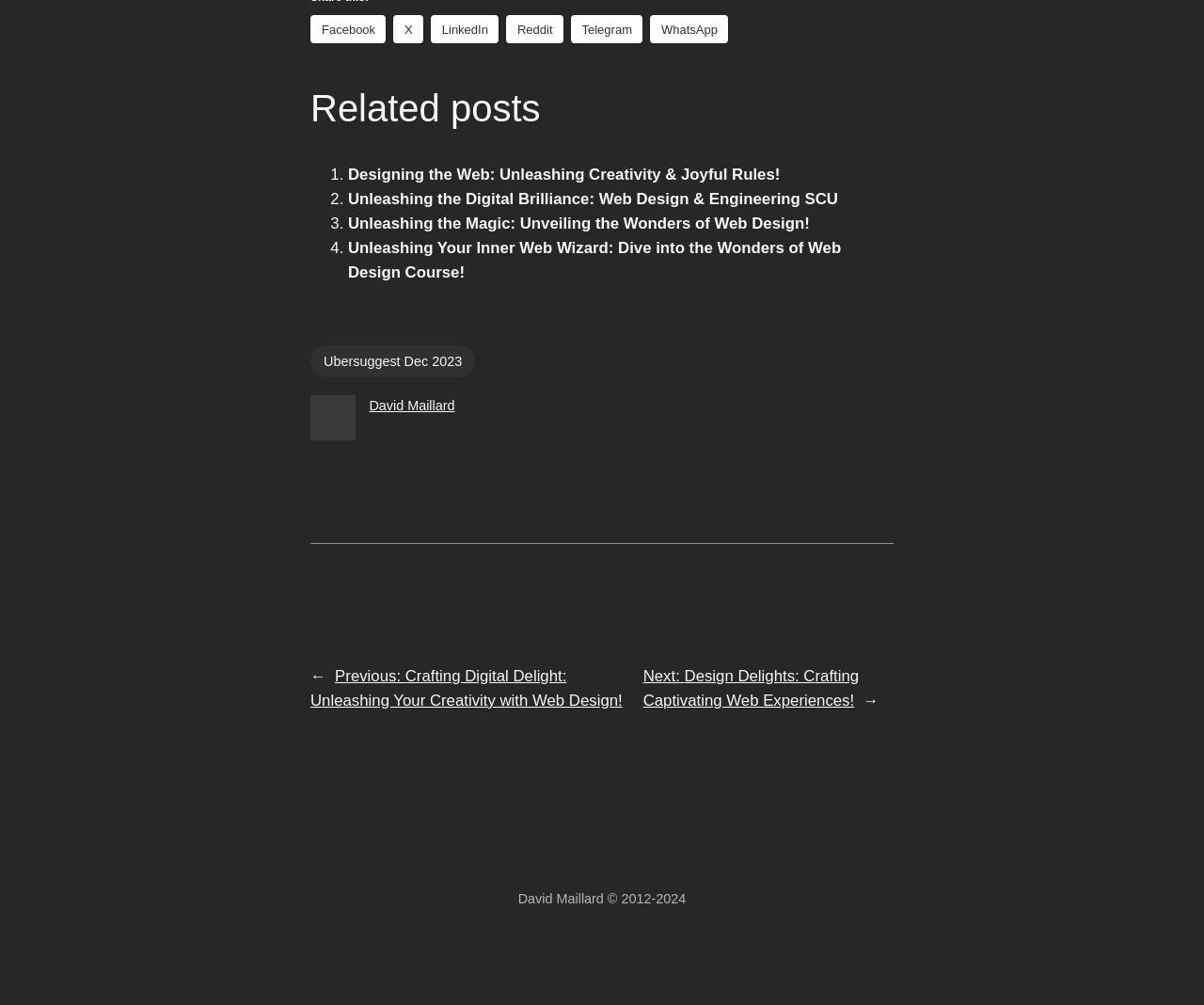Show the bounding box coordinates of the region that should be clicked to follow the instruction: "Click on Facebook."

[0.258, 0.015, 0.32, 0.043]